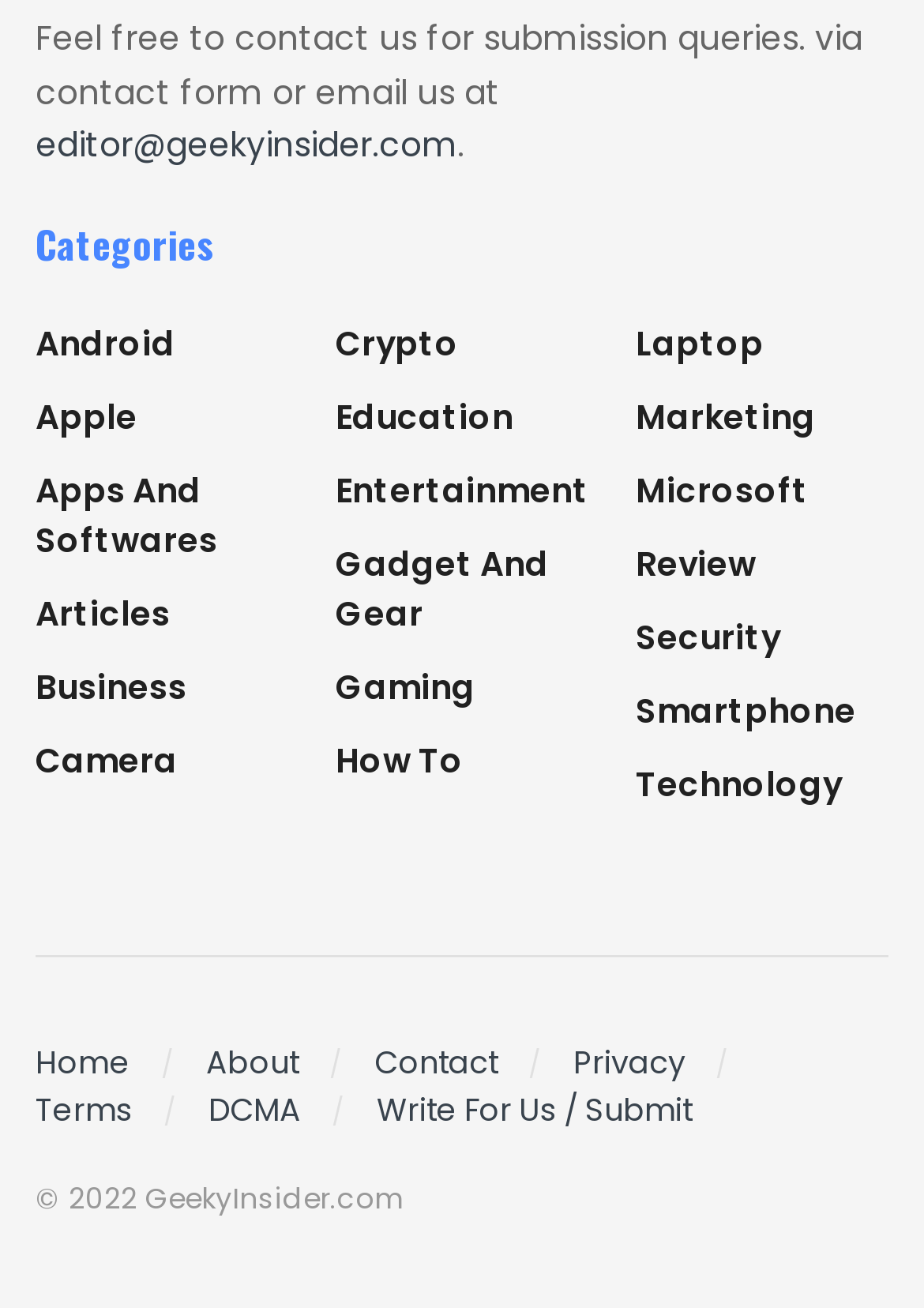Give a one-word or short phrase answer to the question: 
What year is mentioned in the copyright notice?

2022